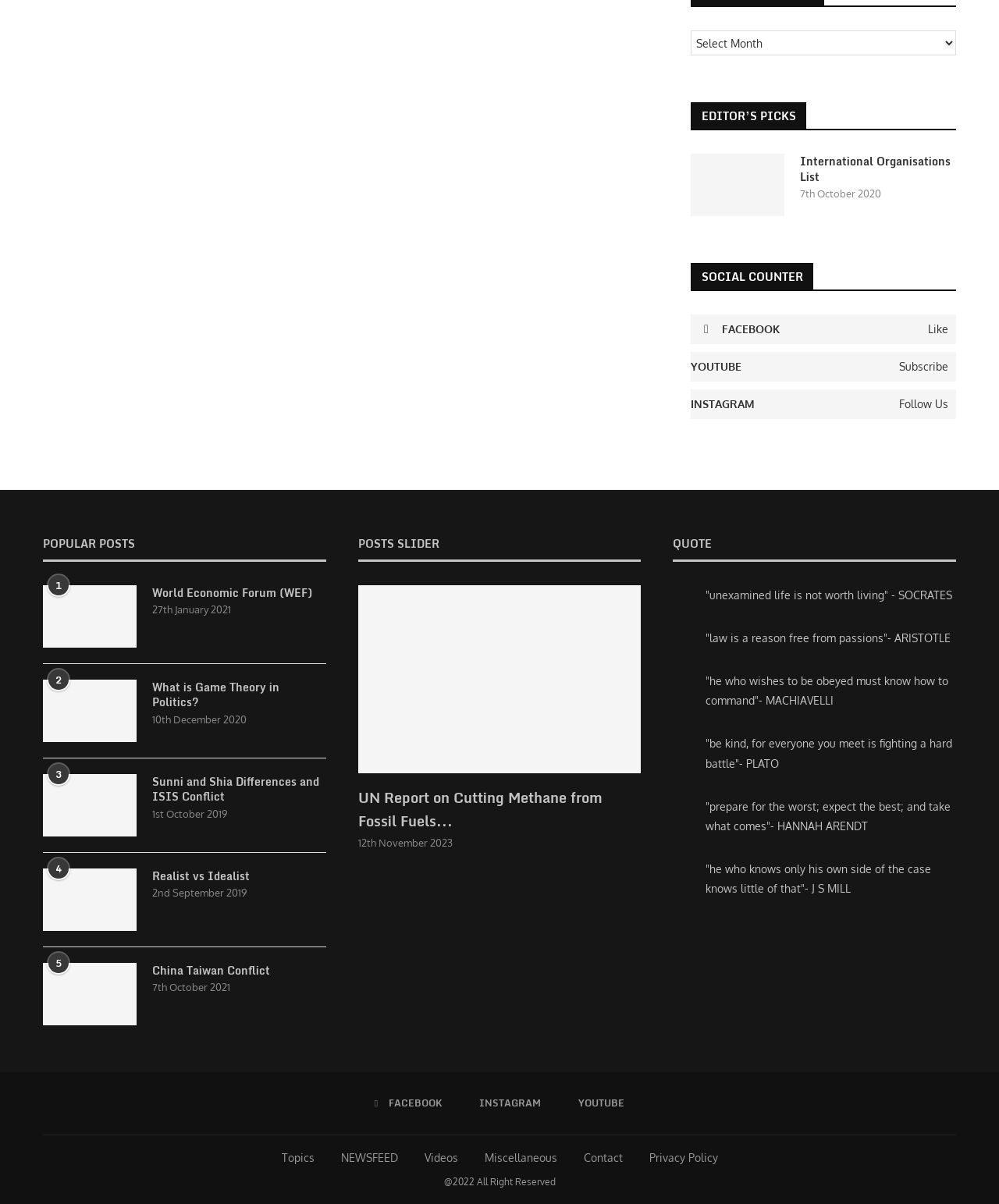What is the copyright year mentioned at the bottom of the webpage?
Refer to the image and give a detailed answer to the query.

At the bottom of the webpage, I found a static text '@2022 All Right Reserved' which indicates that the copyright year is 2022.